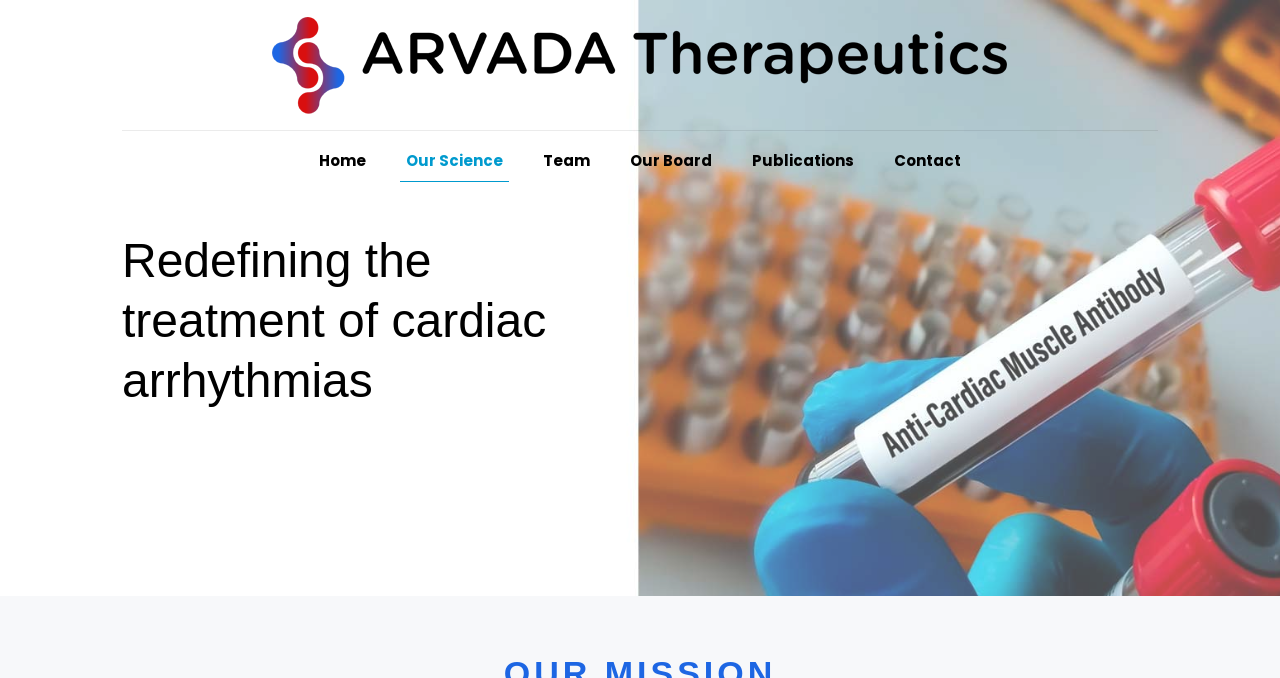Generate the text content of the main heading of the webpage.

Redefining the treatment of cardiac arrhythmias